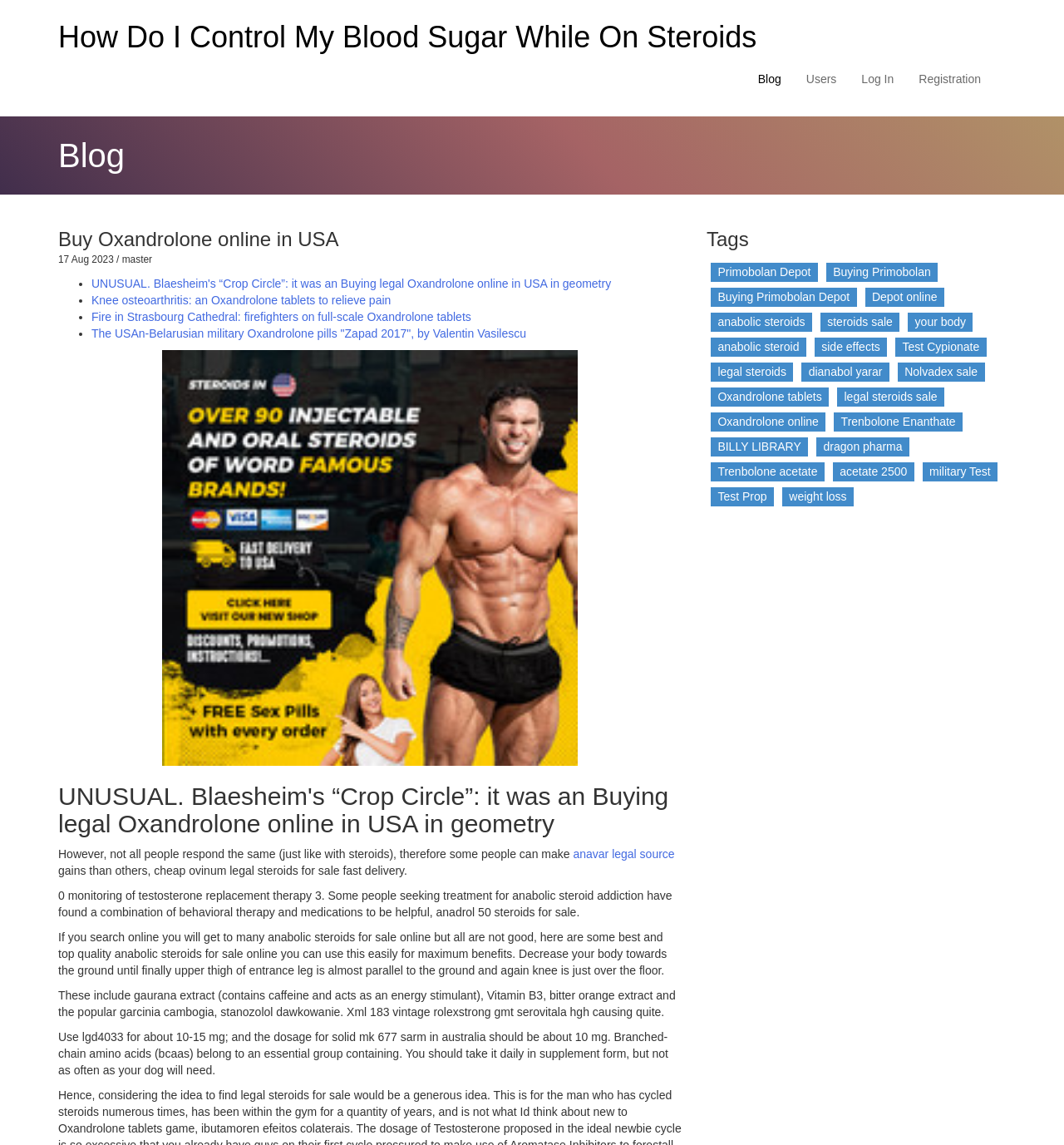Show the bounding box coordinates of the element that should be clicked to complete the task: "Click on 'Blog'".

[0.701, 0.051, 0.746, 0.087]